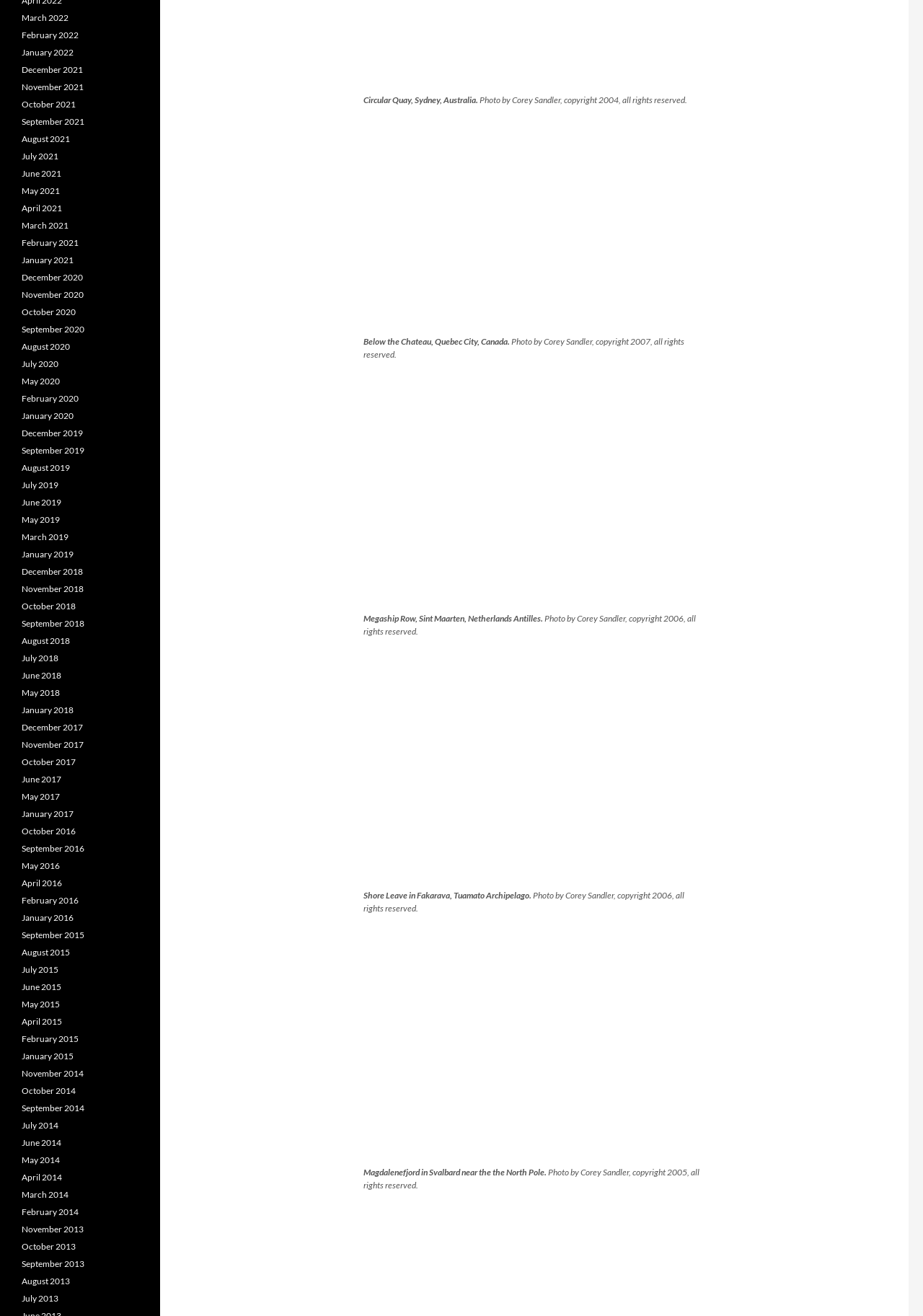Specify the bounding box coordinates of the element's area that should be clicked to execute the given instruction: "View photo details". The coordinates should be four float numbers between 0 and 1, i.e., [left, top, right, bottom].

[0.394, 0.238, 0.764, 0.248]